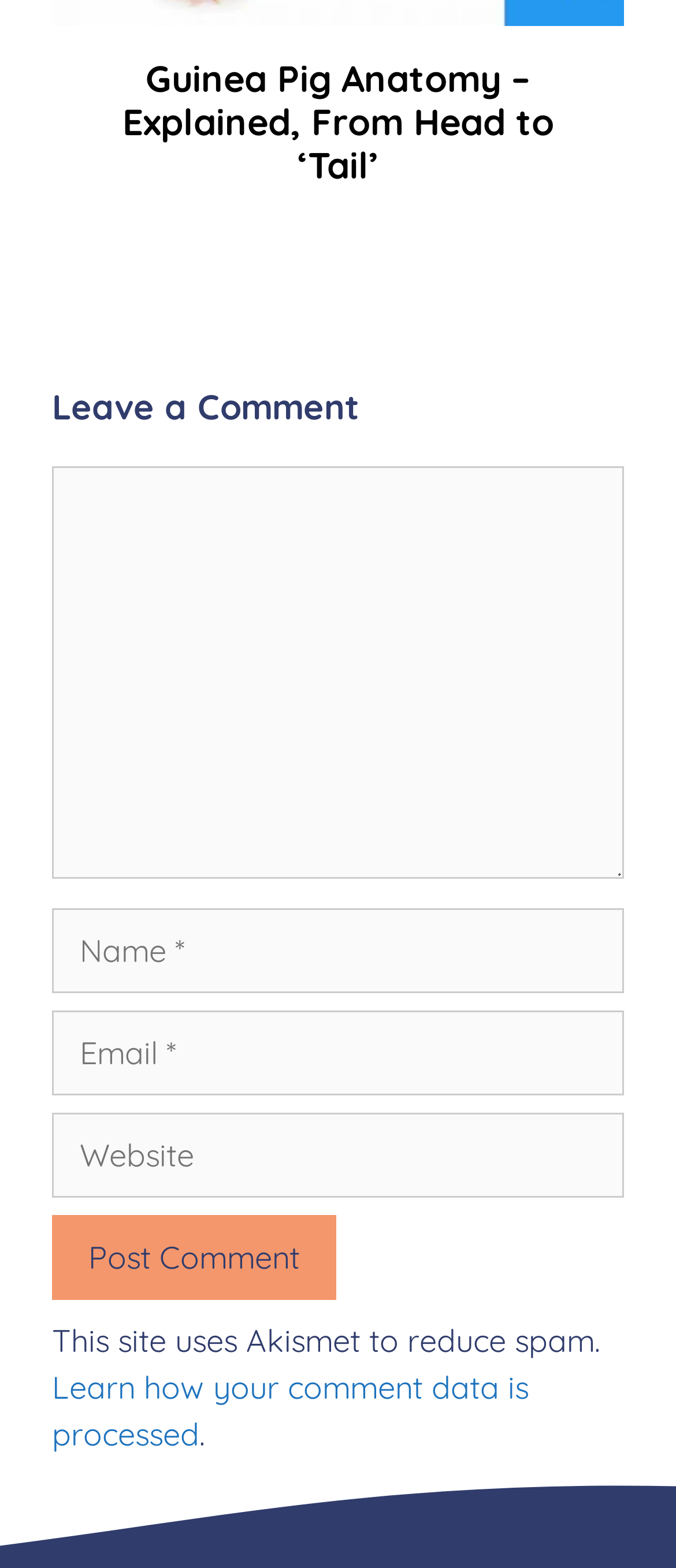Is the 'Website' field required for leaving a comment?
Analyze the image and provide a thorough answer to the question.

The 'Website' field is not required for leaving a comment because it does not have the 'required: True' attribute, unlike the 'Comment', 'Name', and 'Email' fields.